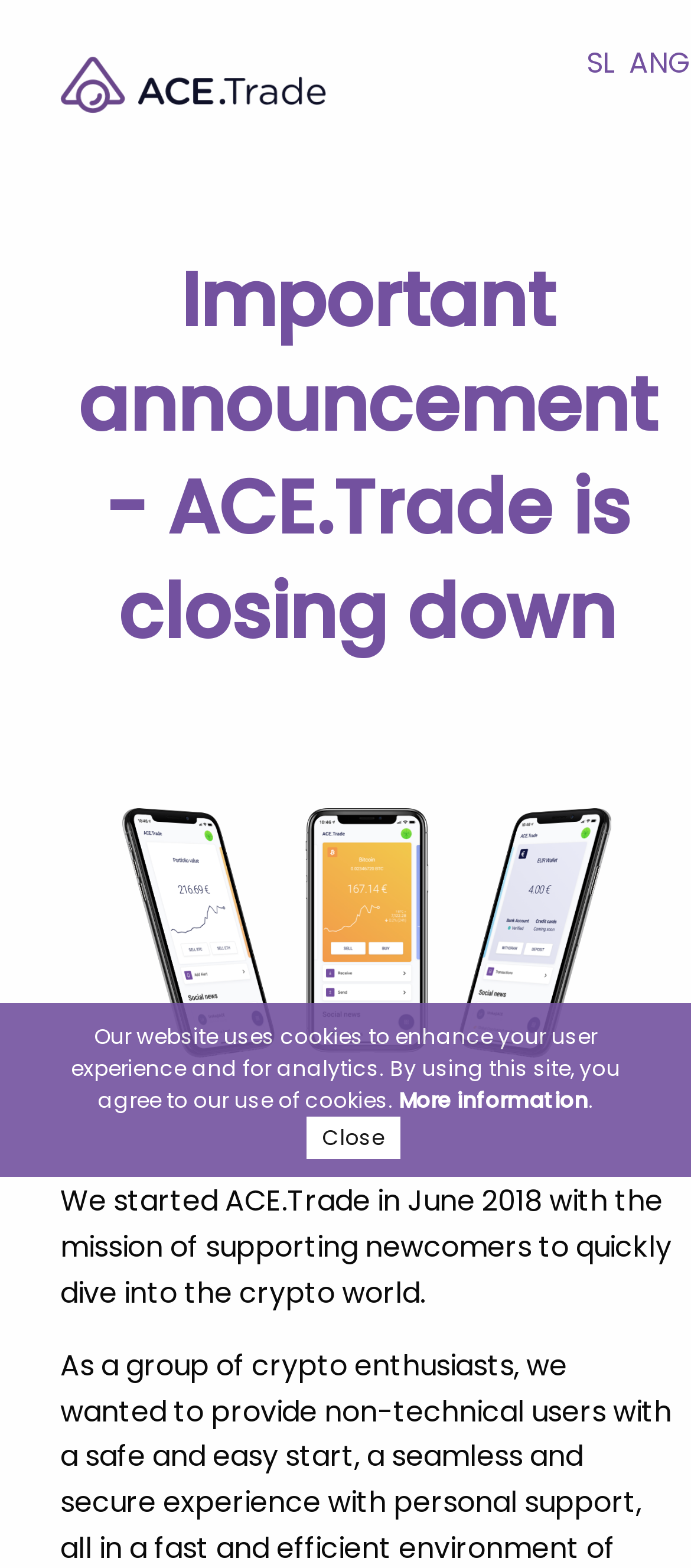Identify the headline of the webpage and generate its text content.

Important announcement - ACE.Trade is closing down